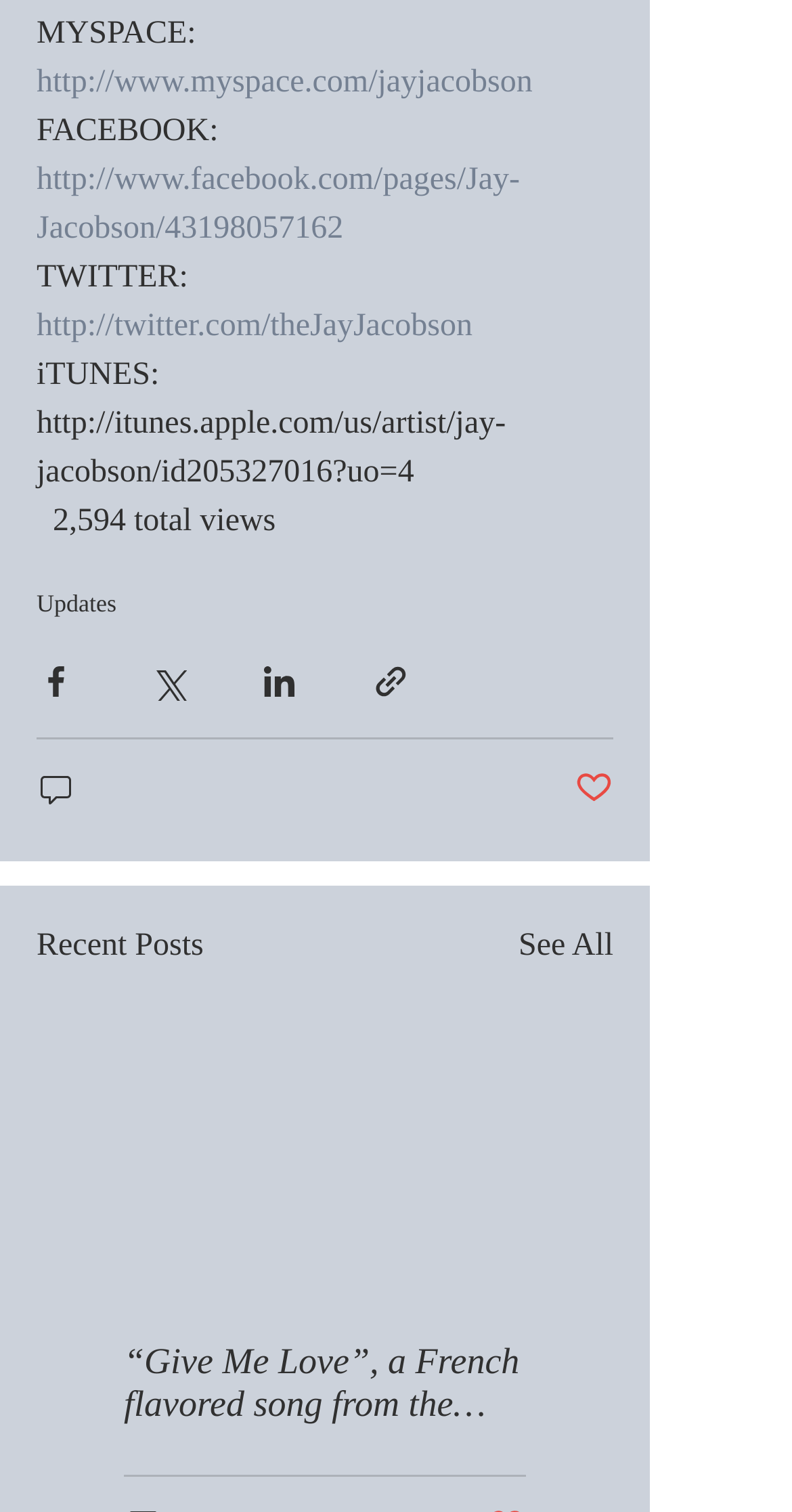How many social media links are available?
Look at the screenshot and give a one-word or phrase answer.

4